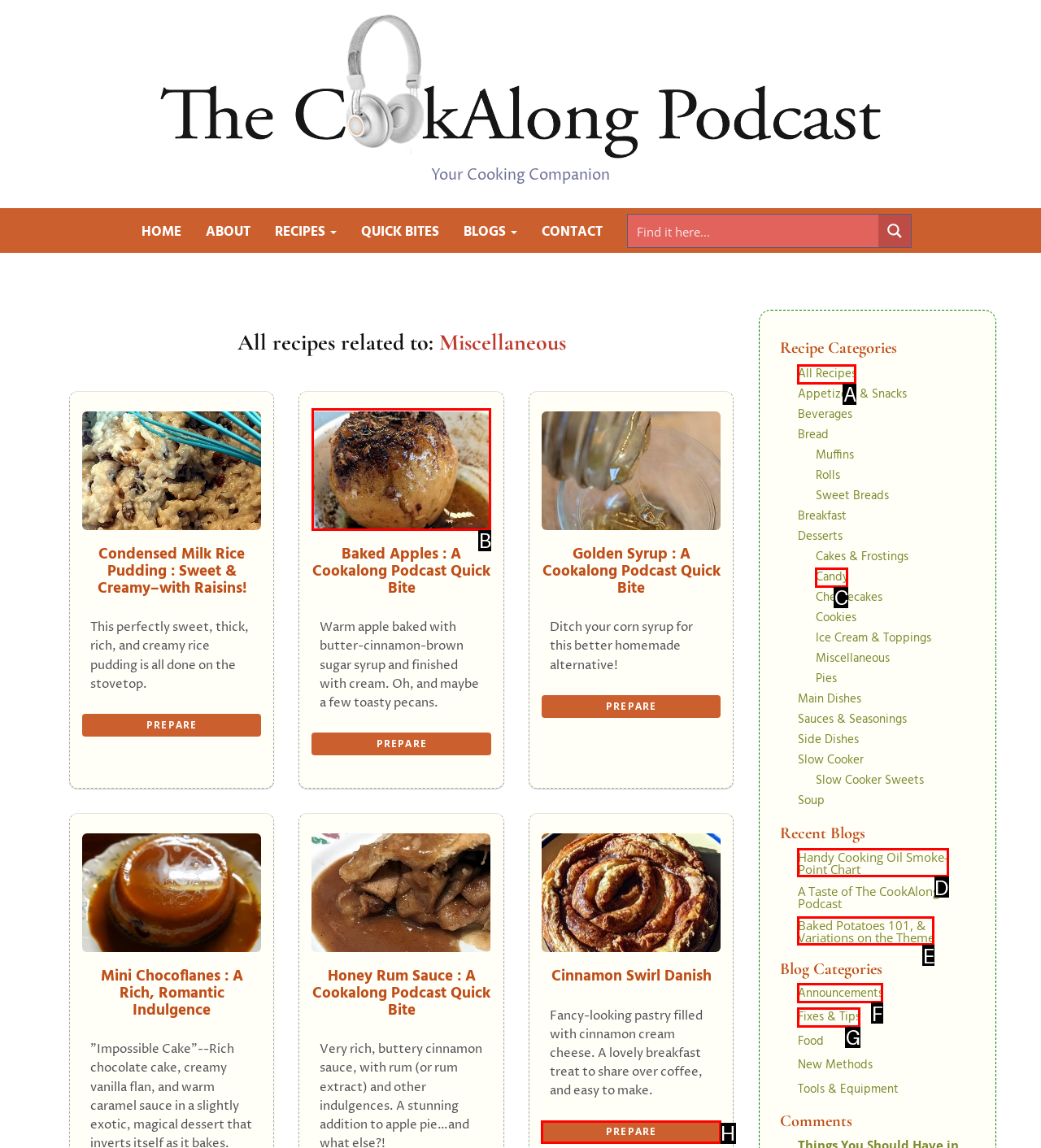Choose the correct UI element to click for this task: Read the article by Marzio Pelù Answer using the letter from the given choices.

None